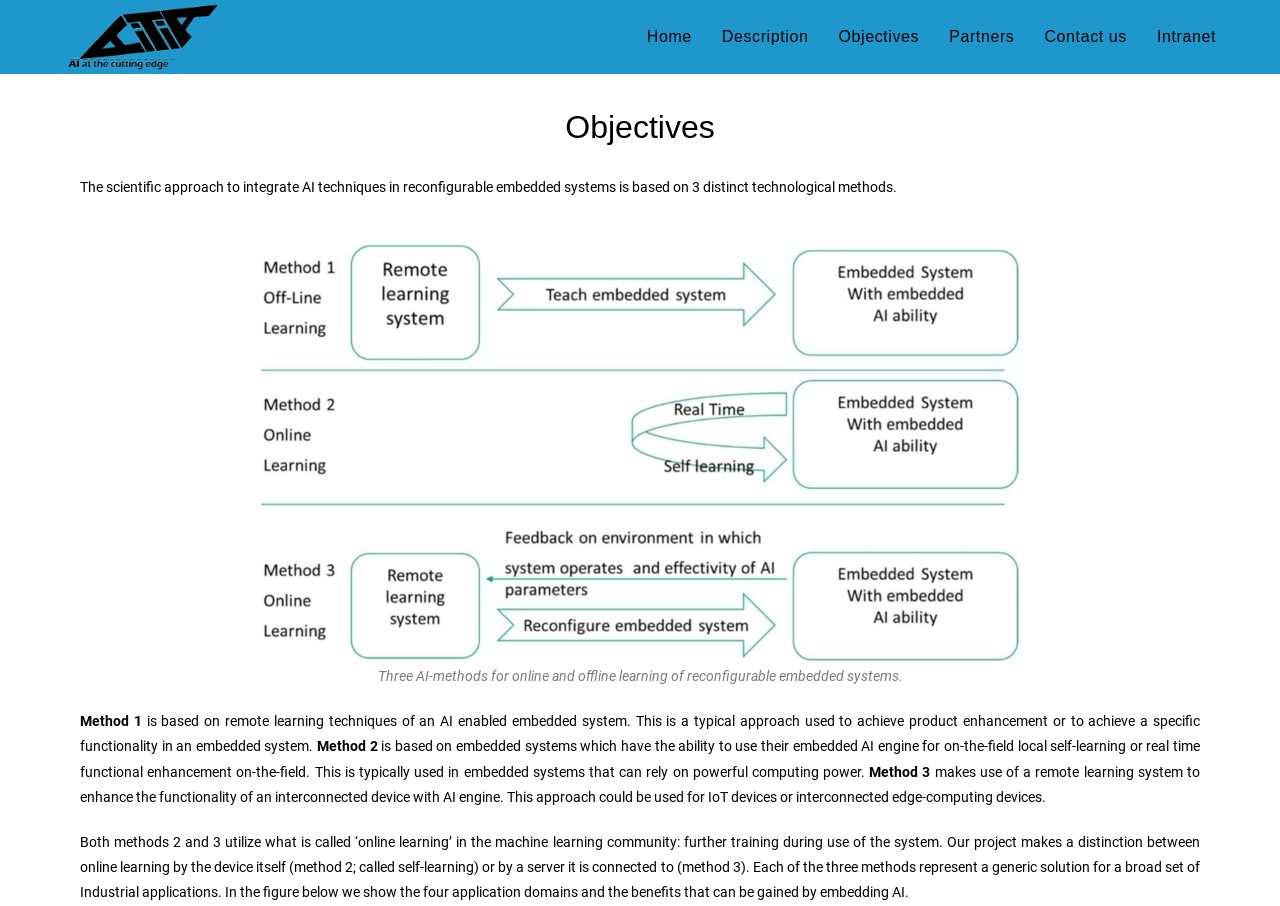Create a detailed summary of all the visual and textual information on the webpage.

The webpage is about the objectives of the AITIA Project. At the top, there is a layout table with a link to the AITIA Project, accompanied by an image with the same name. Below this, there is a navigation menu with links to different sections of the project, including Home, Description, Objectives, Partners, Contact us, and Intranet.

The main content of the page is divided into two sections. The first section has a heading that reads "Objectives" and a paragraph of text that explains the scientific approach to integrating AI techniques in reconfigurable embedded systems. This approach is based on three distinct technological methods.

Below this, there is a figure with a caption that describes three AI methods for online and offline learning of reconfigurable embedded systems. The figure is accompanied by three blocks of text, each describing one of the methods. Method 1 is based on remote learning techniques, Method 2 uses embedded systems with AI engines for on-the-field local self-learning, and Method 3 makes use of a remote learning system to enhance the functionality of an interconnected device with an AI engine.

Finally, there is a concluding paragraph that explains how each of the three methods represents a generic solution for a broad set of industrial applications, and how they can be applied to different domains to gain benefits by embedding AI.